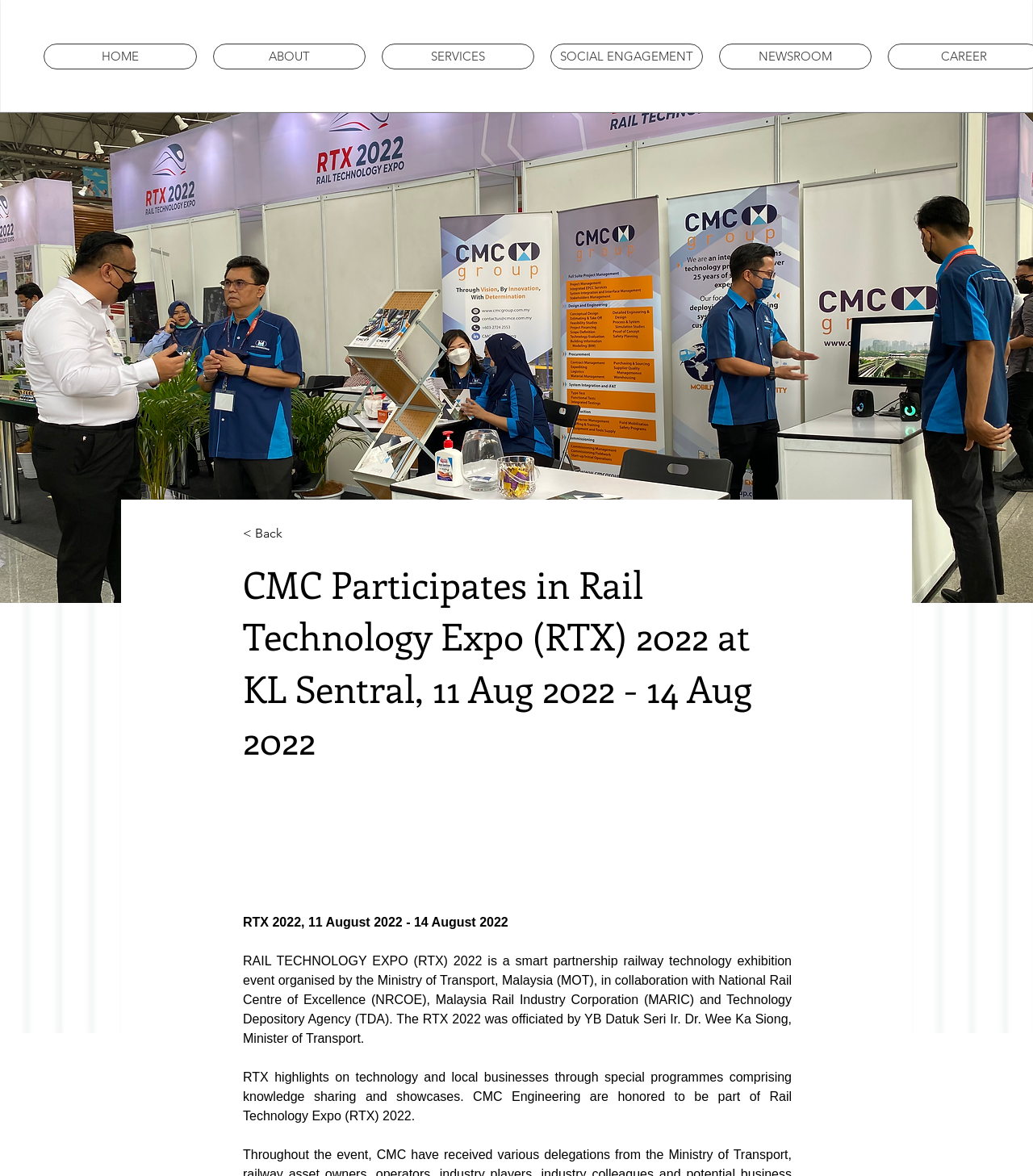Extract the main heading from the webpage content.

CMC Participates in Rail Technology Expo (RTX) 2022 at KL Sentral, 11 Aug 2022 - 14 Aug 2022